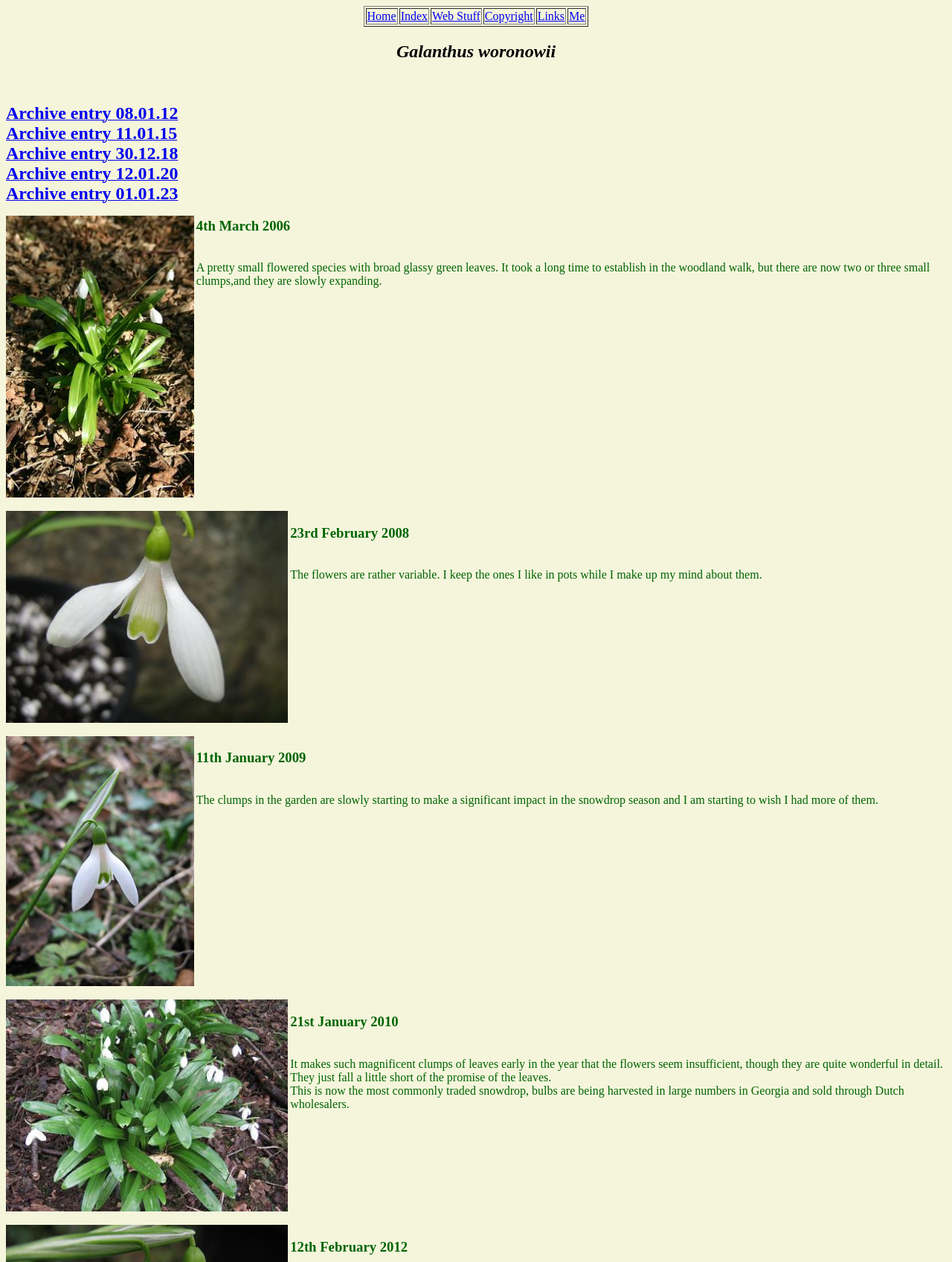Refer to the element description Archive entry 11.01.15 and identify the corresponding bounding box in the screenshot. Format the coordinates as (top-left x, top-left y, bottom-right x, bottom-right y) with values in the range of 0 to 1.

[0.006, 0.102, 0.186, 0.112]